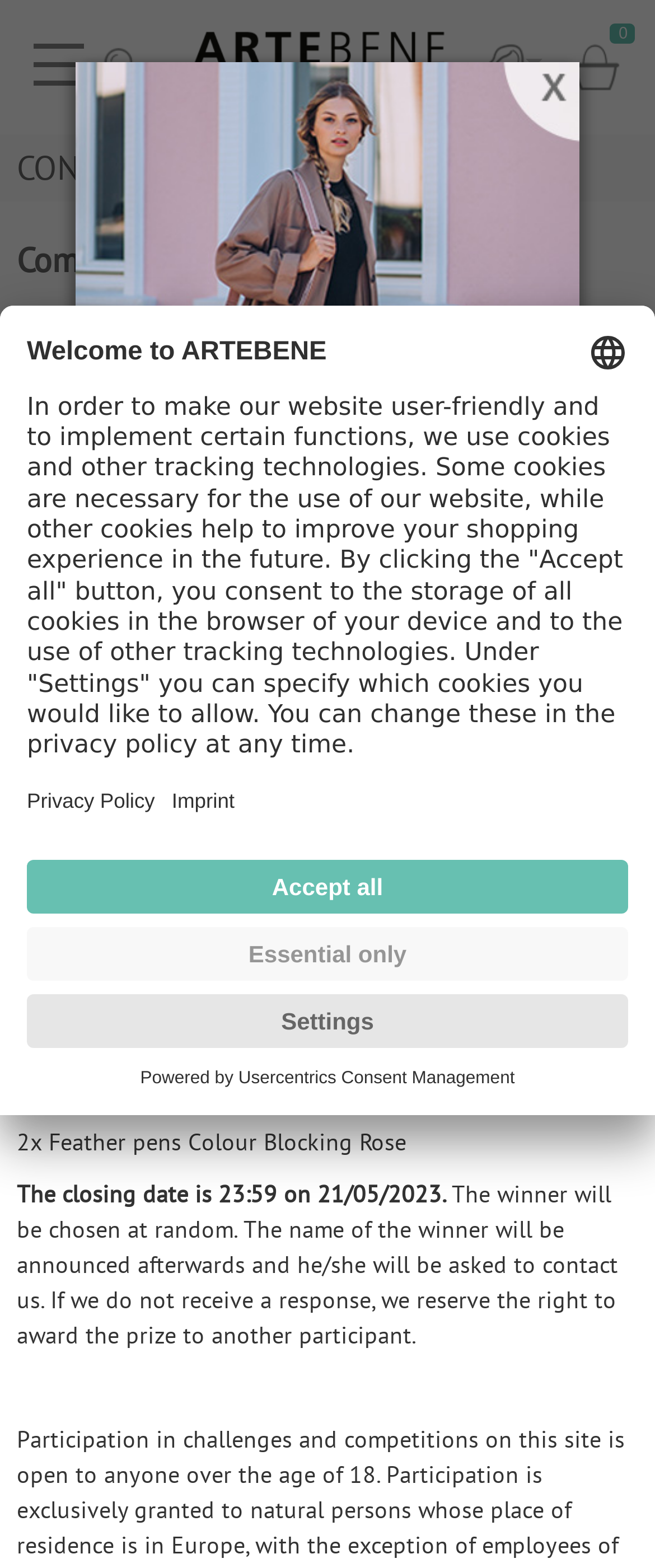Please identify the bounding box coordinates of where to click in order to follow the instruction: "Check the privacy policy".

[0.524, 0.557, 0.737, 0.576]